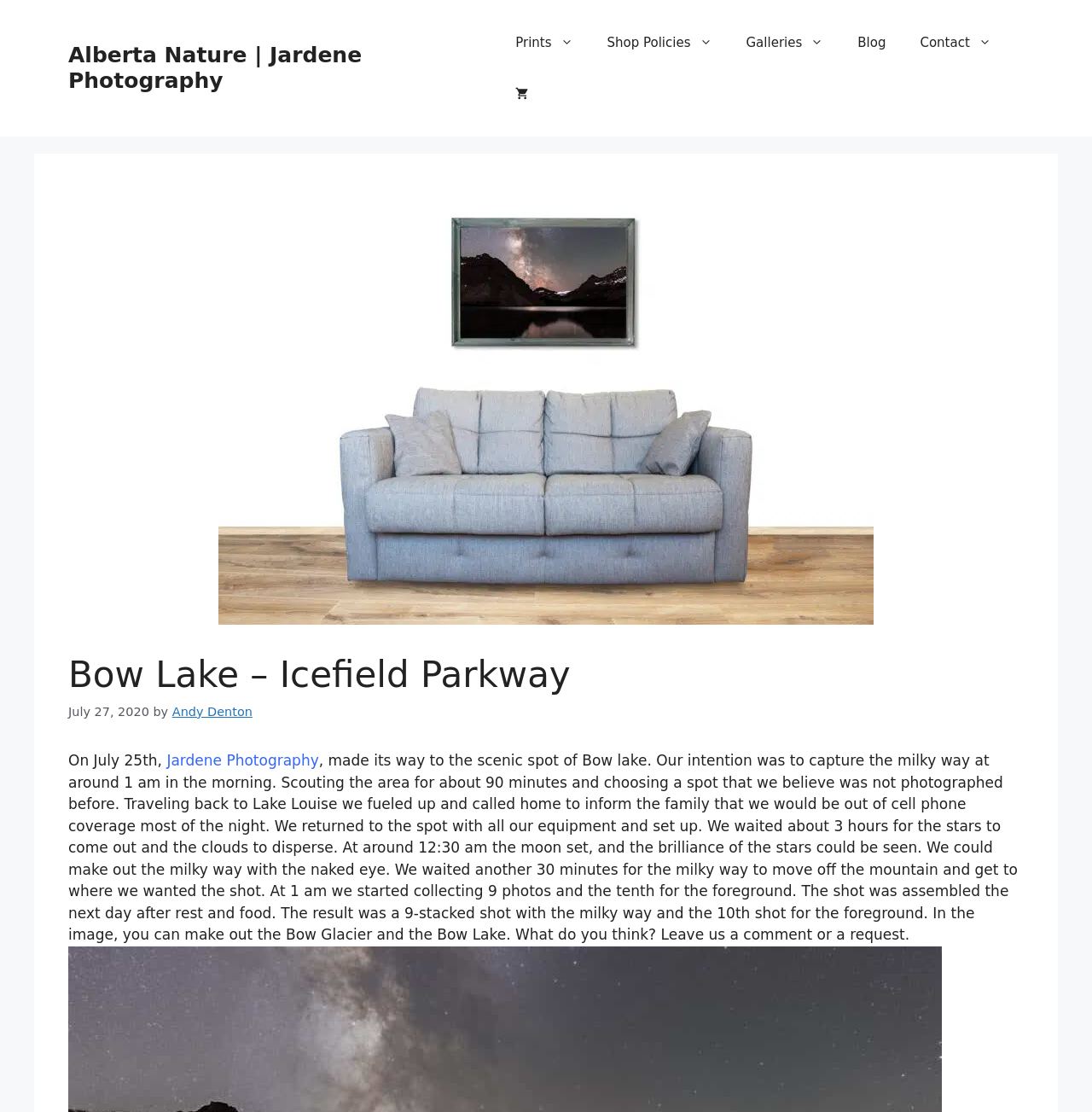Identify the bounding box coordinates of the region that should be clicked to execute the following instruction: "Click the 'Prints' link".

[0.456, 0.015, 0.54, 0.061]